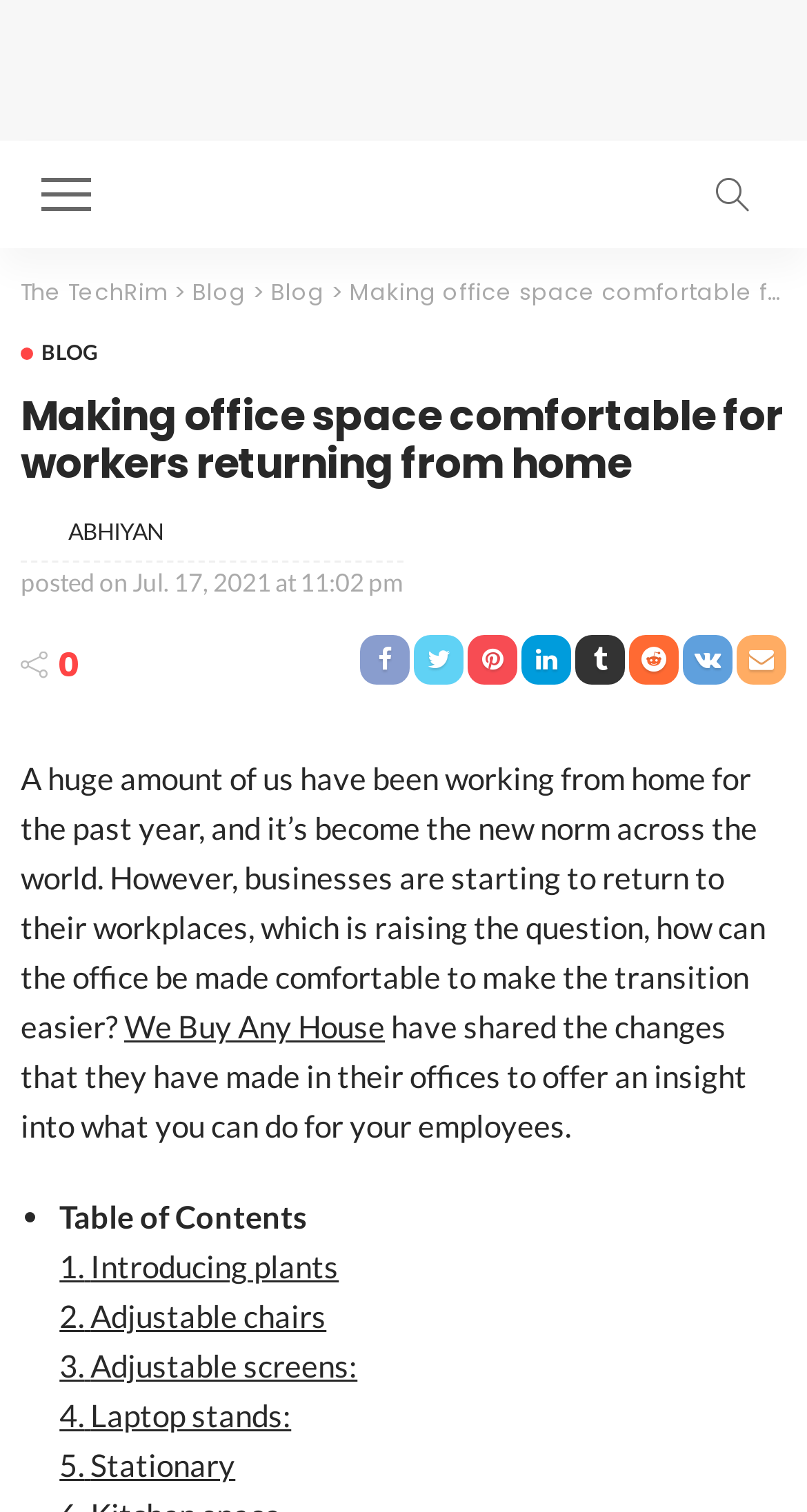What is the topic of the article?
From the image, provide a succinct answer in one word or a short phrase.

Making office space comfortable